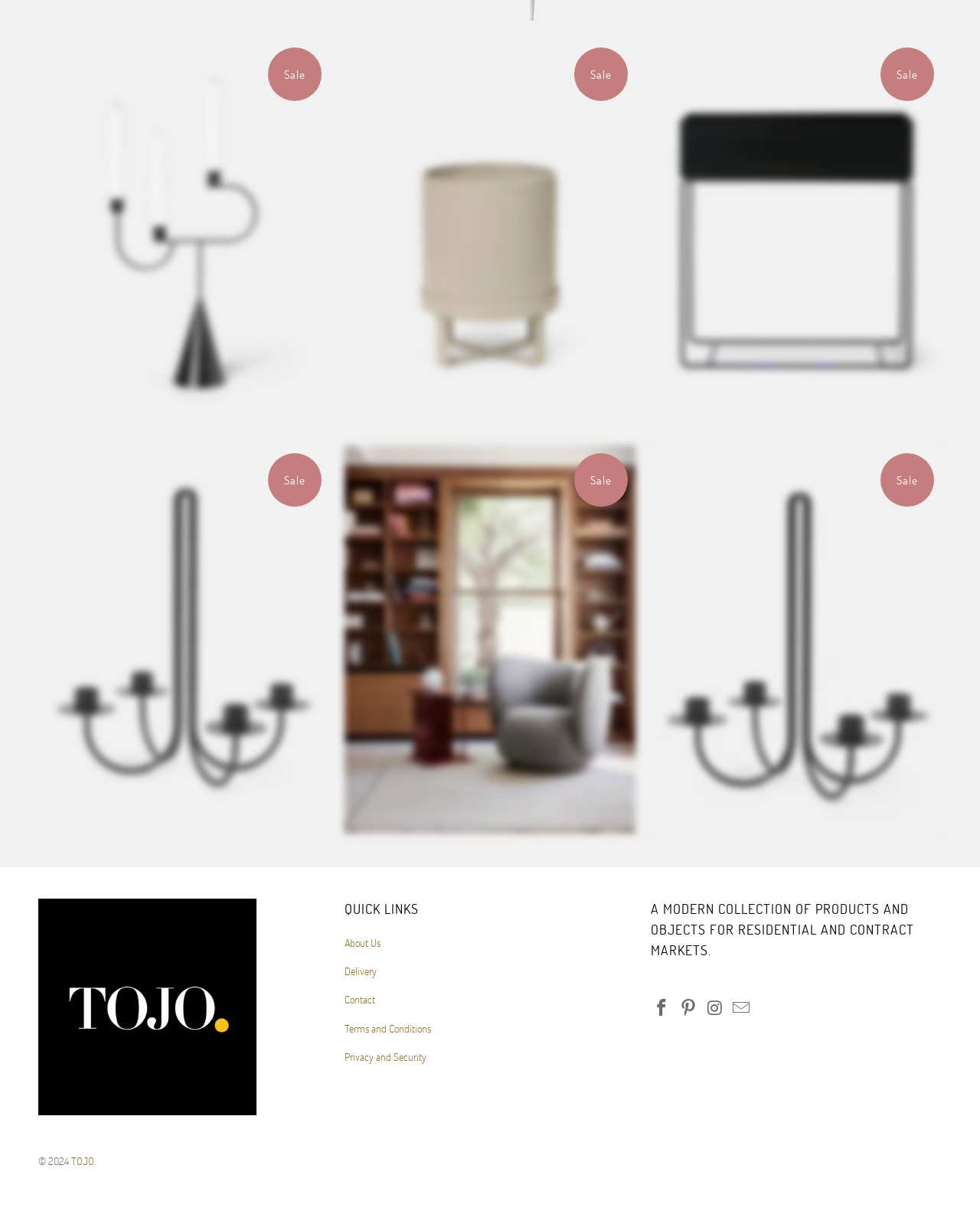Locate the bounding box coordinates of the element that needs to be clicked to carry out the instruction: "Go to About Us page". The coordinates should be given as four float numbers ranging from 0 to 1, i.e., [left, top, right, bottom].

[0.352, 0.762, 0.388, 0.774]